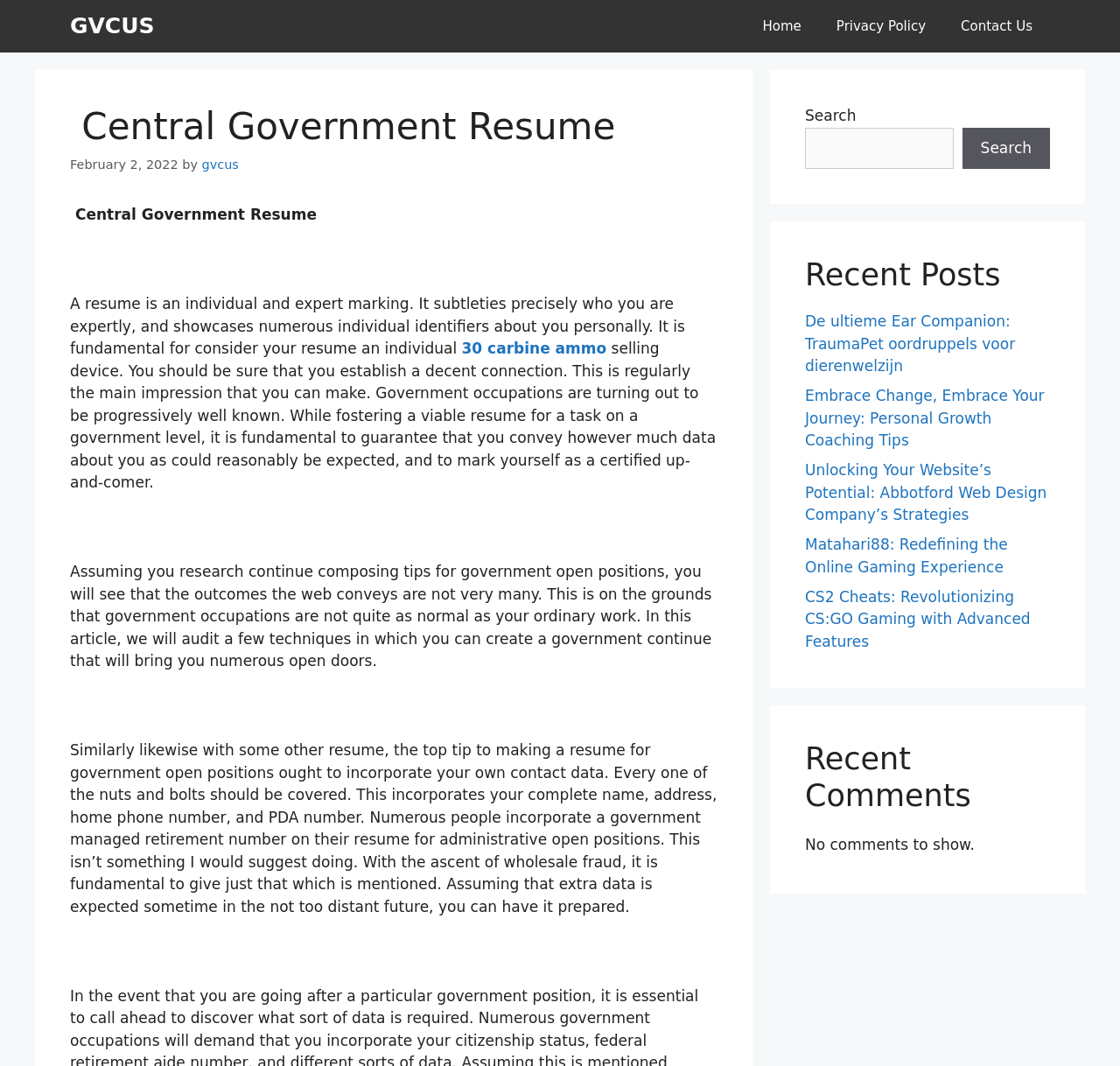What is the name of the website?
Relying on the image, give a concise answer in one word or a brief phrase.

GVCUS